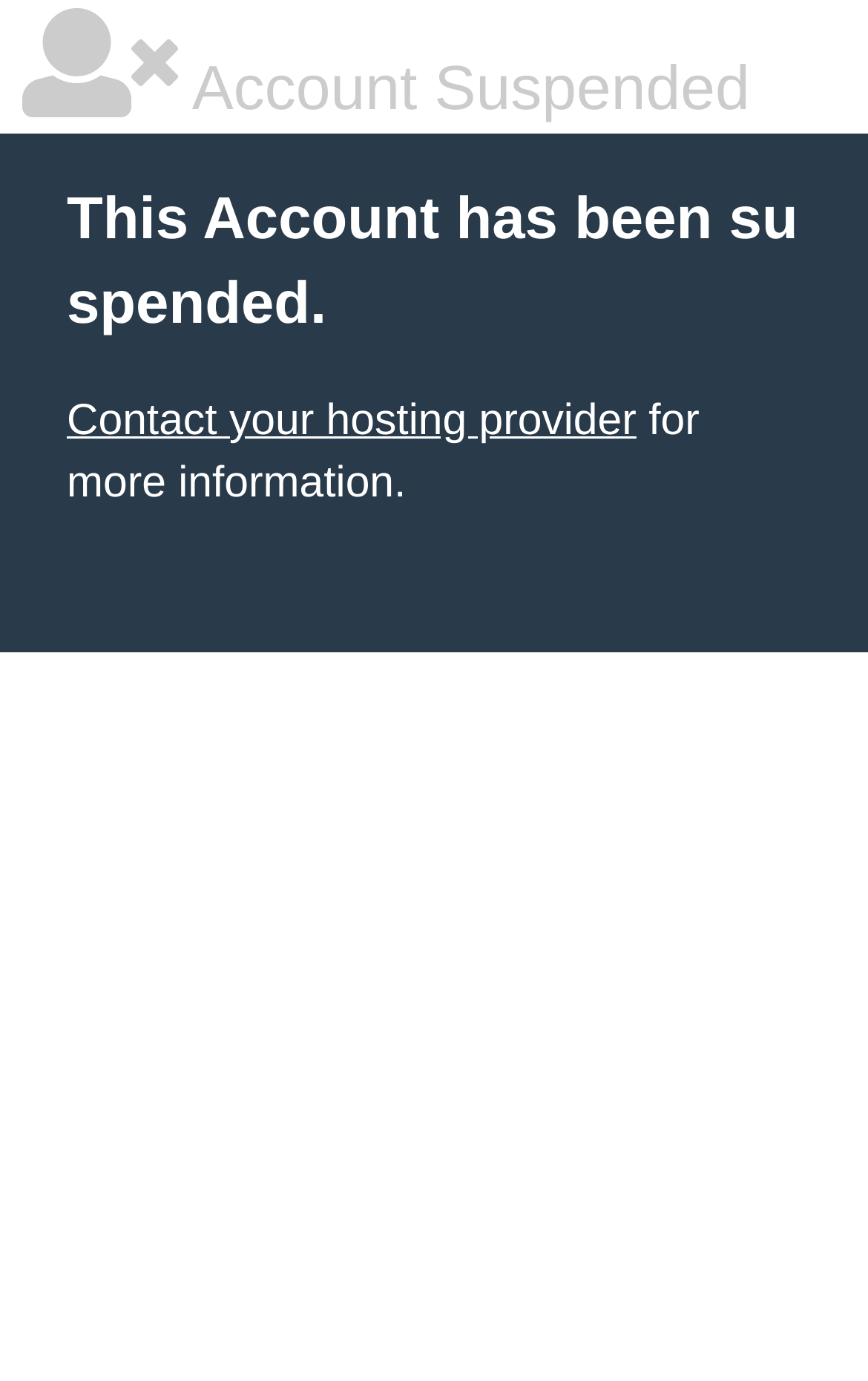Determine the bounding box coordinates for the UI element matching this description: "Contact your hosting provider".

[0.077, 0.287, 0.733, 0.322]